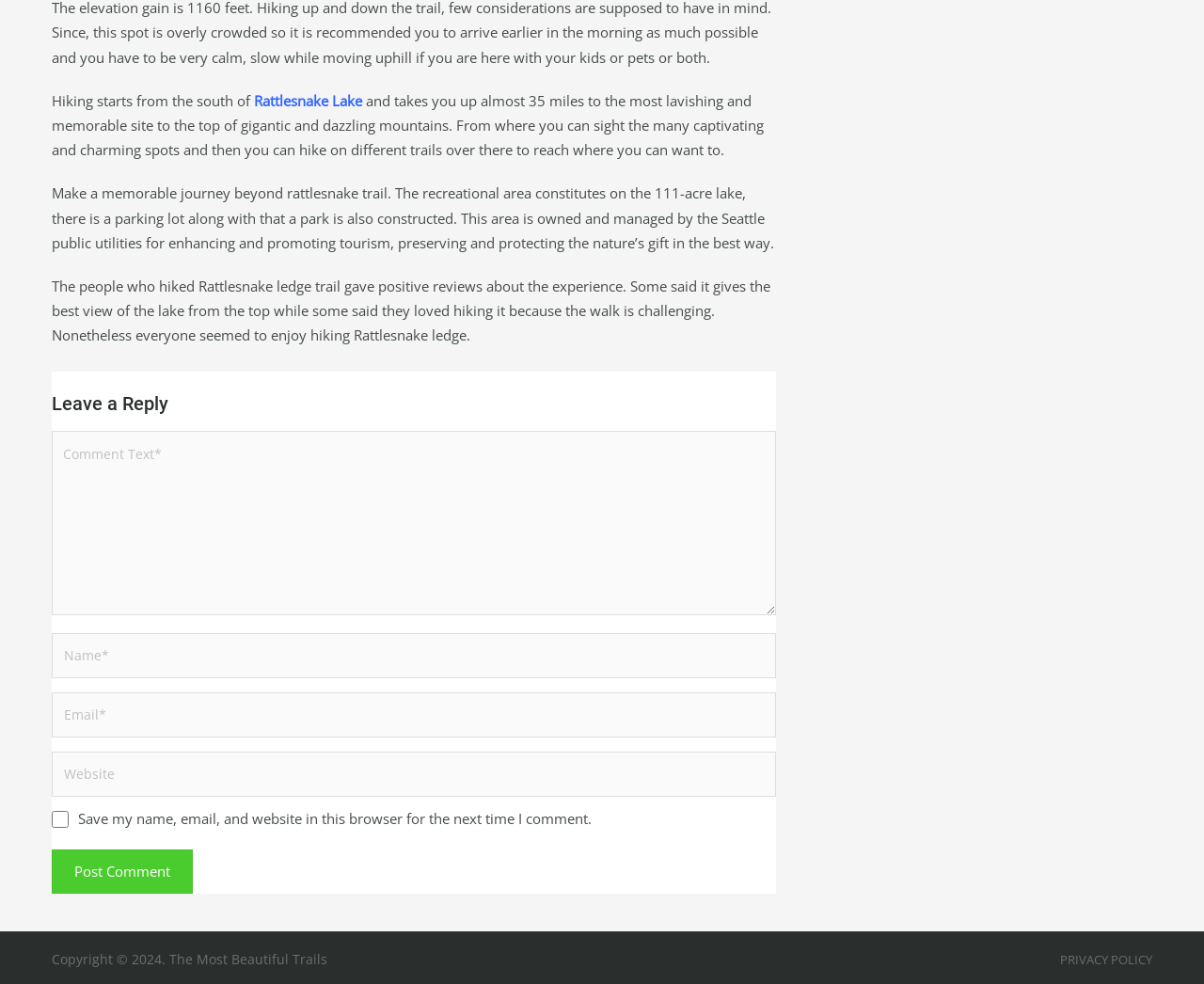What is the function of the 'Post Comment' button?
Using the image as a reference, answer with just one word or a short phrase.

To submit a comment